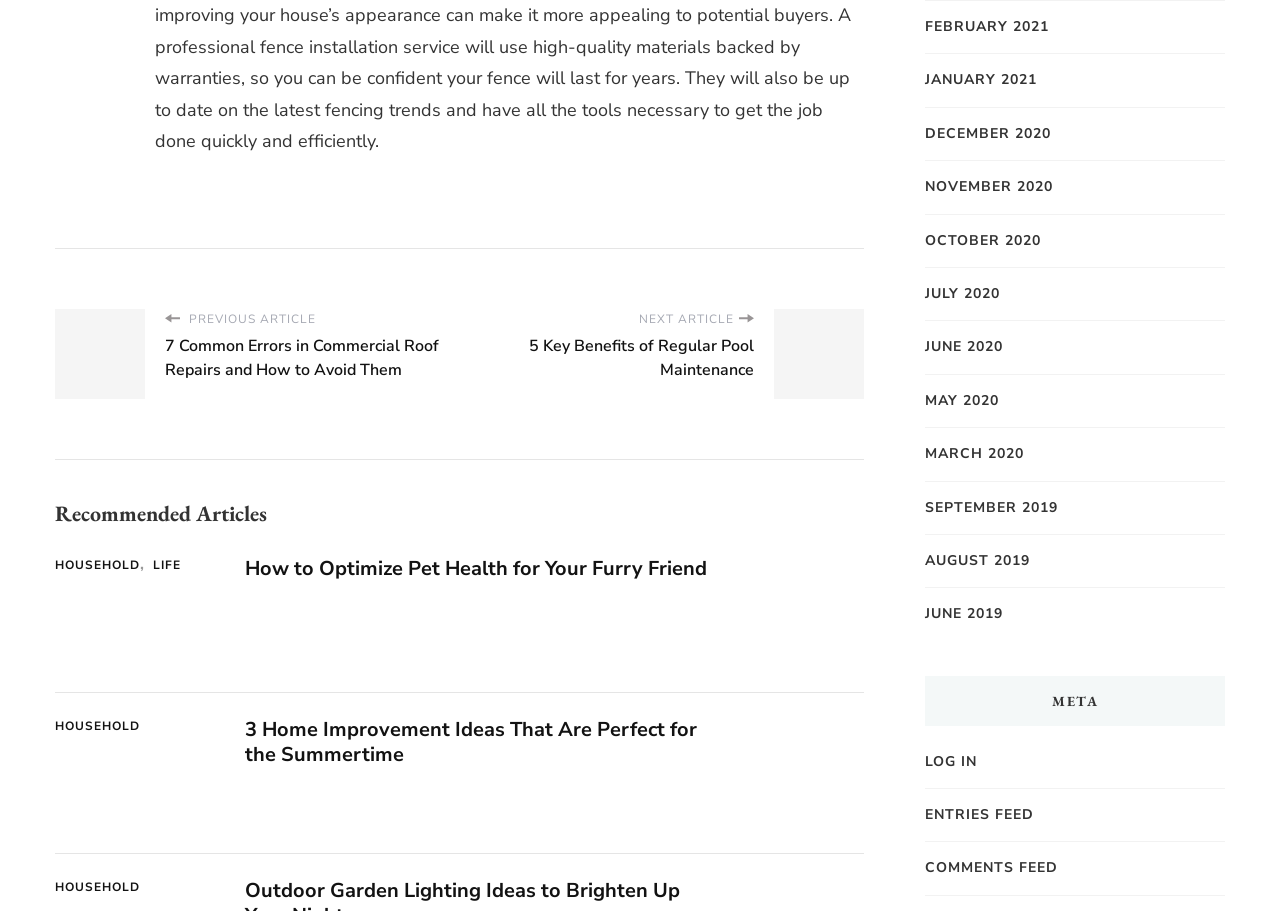Identify the bounding box coordinates for the UI element described by the following text: "September 2019". Provide the coordinates as four float numbers between 0 and 1, in the format [left, top, right, bottom].

[0.723, 0.545, 0.827, 0.57]